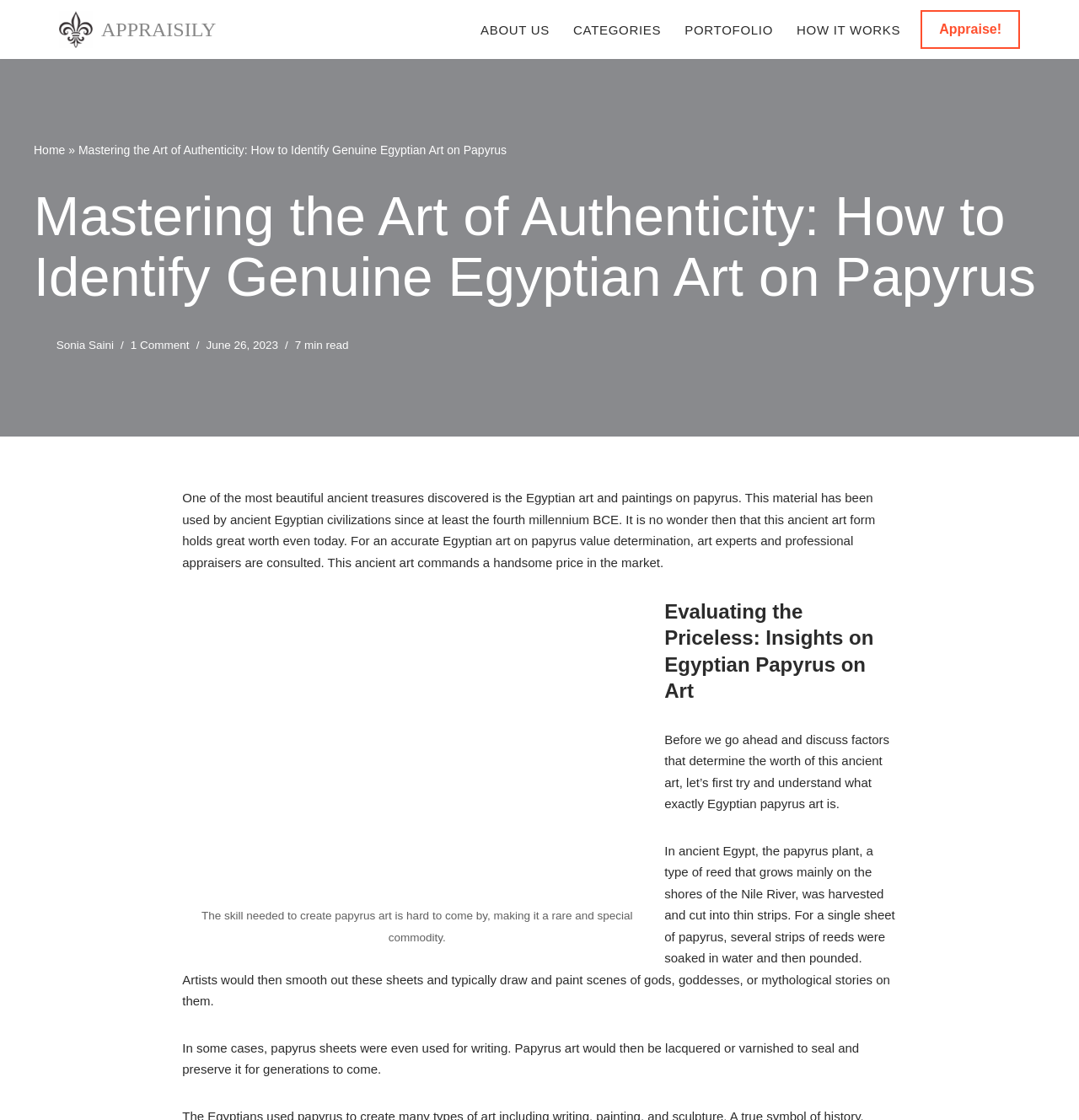Can you determine the bounding box coordinates of the area that needs to be clicked to fulfill the following instruction: "Read the article by Sonia Saini"?

[0.052, 0.303, 0.106, 0.314]